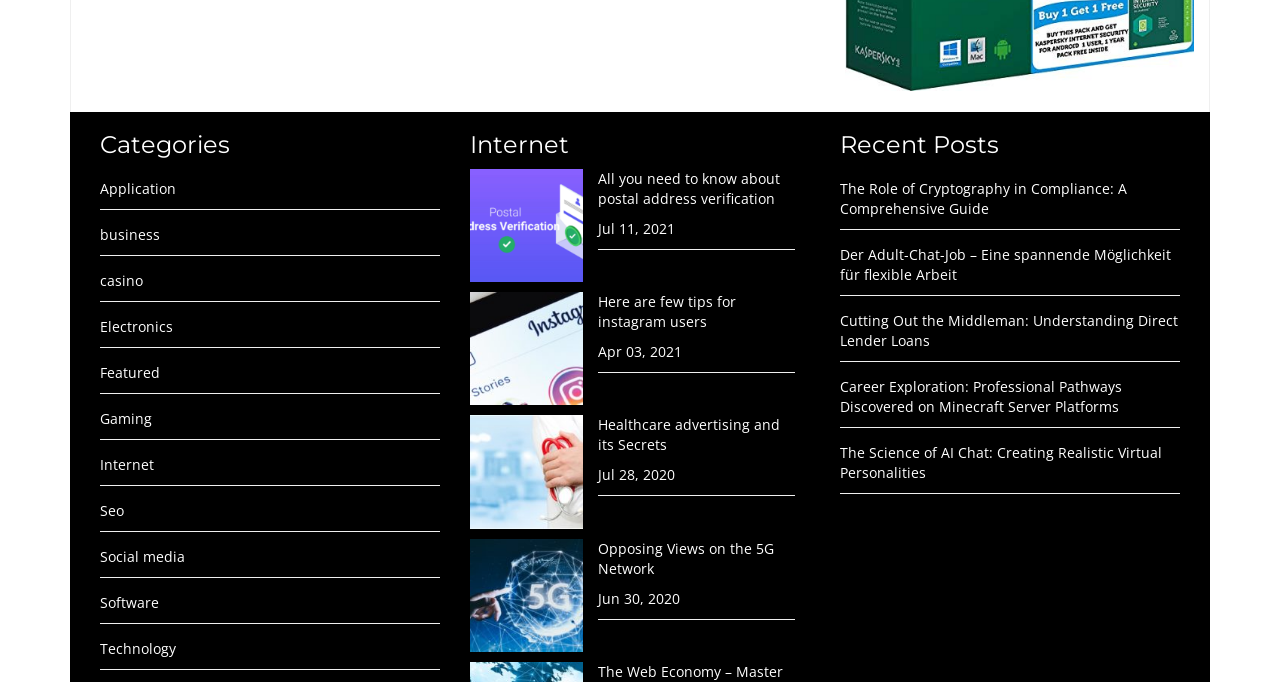Identify the bounding box coordinates of the section to be clicked to complete the task described by the following instruction: "Explore the 'Technology' category". The coordinates should be four float numbers between 0 and 1, formatted as [left, top, right, bottom].

[0.078, 0.937, 0.138, 0.964]